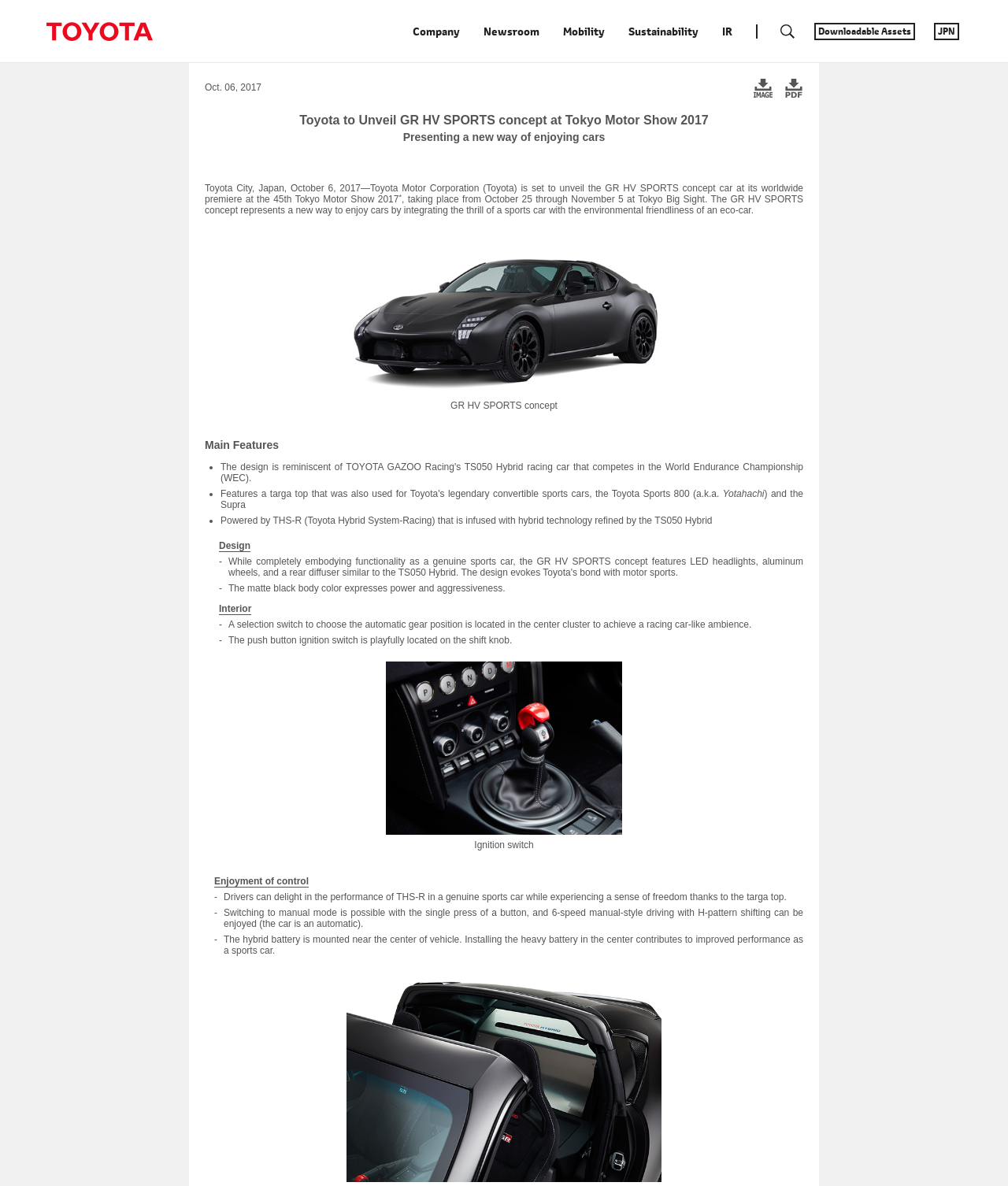Kindly determine the bounding box coordinates of the area that needs to be clicked to fulfill this instruction: "Download images".

[0.736, 0.069, 0.766, 0.078]